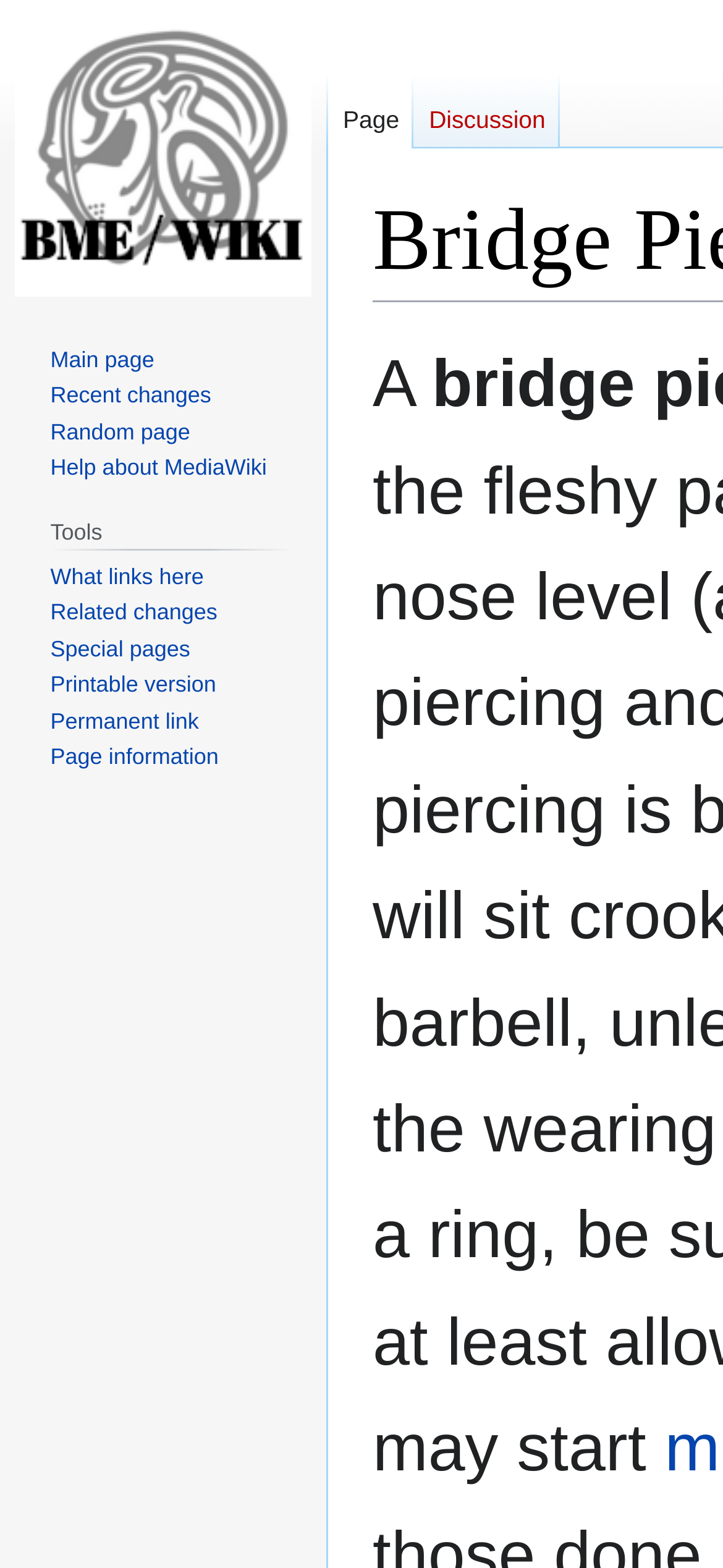How many links are there in the 'Tools' section?
Using the visual information, answer the question in a single word or phrase.

7